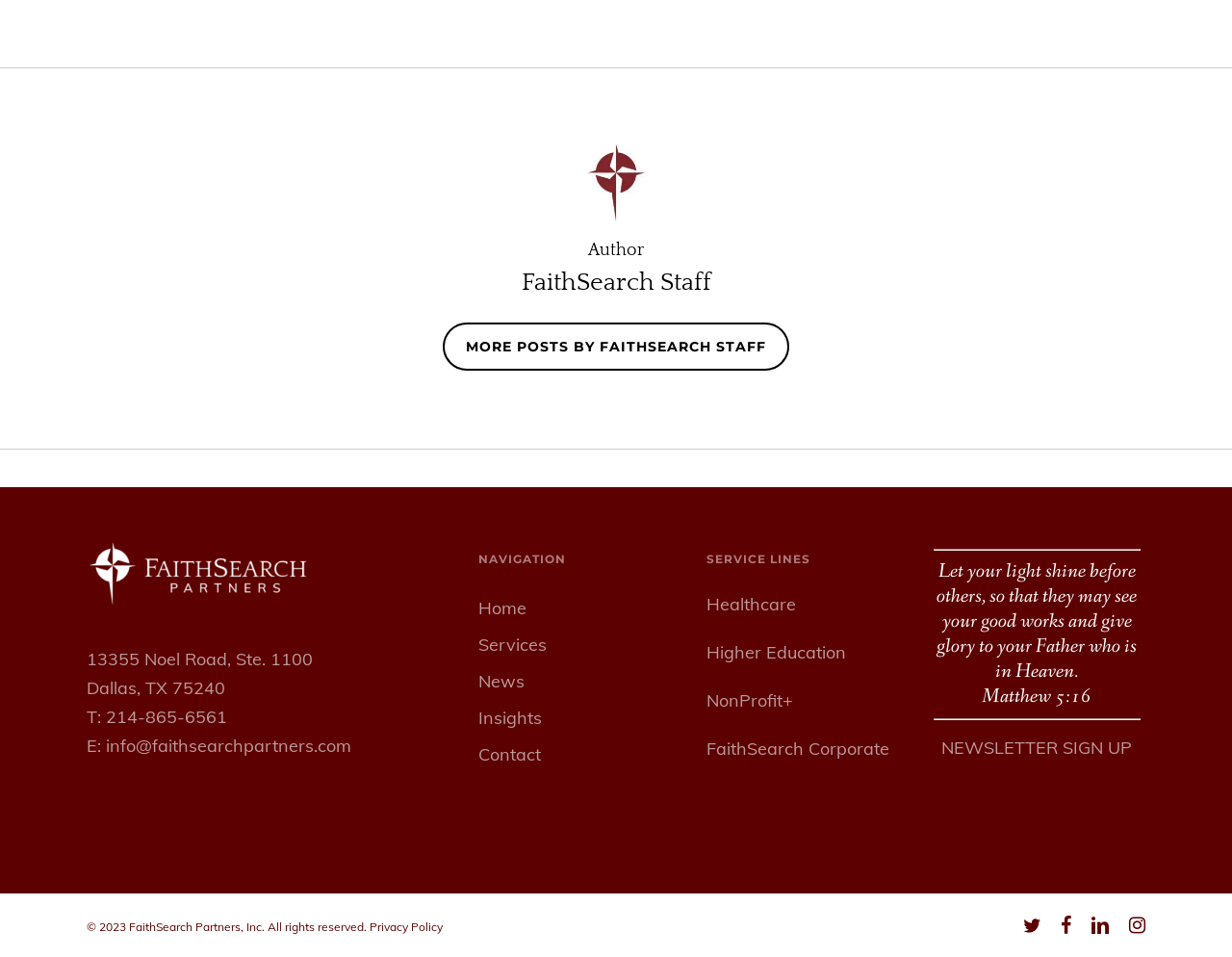Please determine the bounding box coordinates, formatted as (top-left x, top-left y, bottom-right x, bottom-right y), with all values as floating point numbers between 0 and 1. Identify the bounding box of the region described as: News

[0.388, 0.697, 0.556, 0.727]